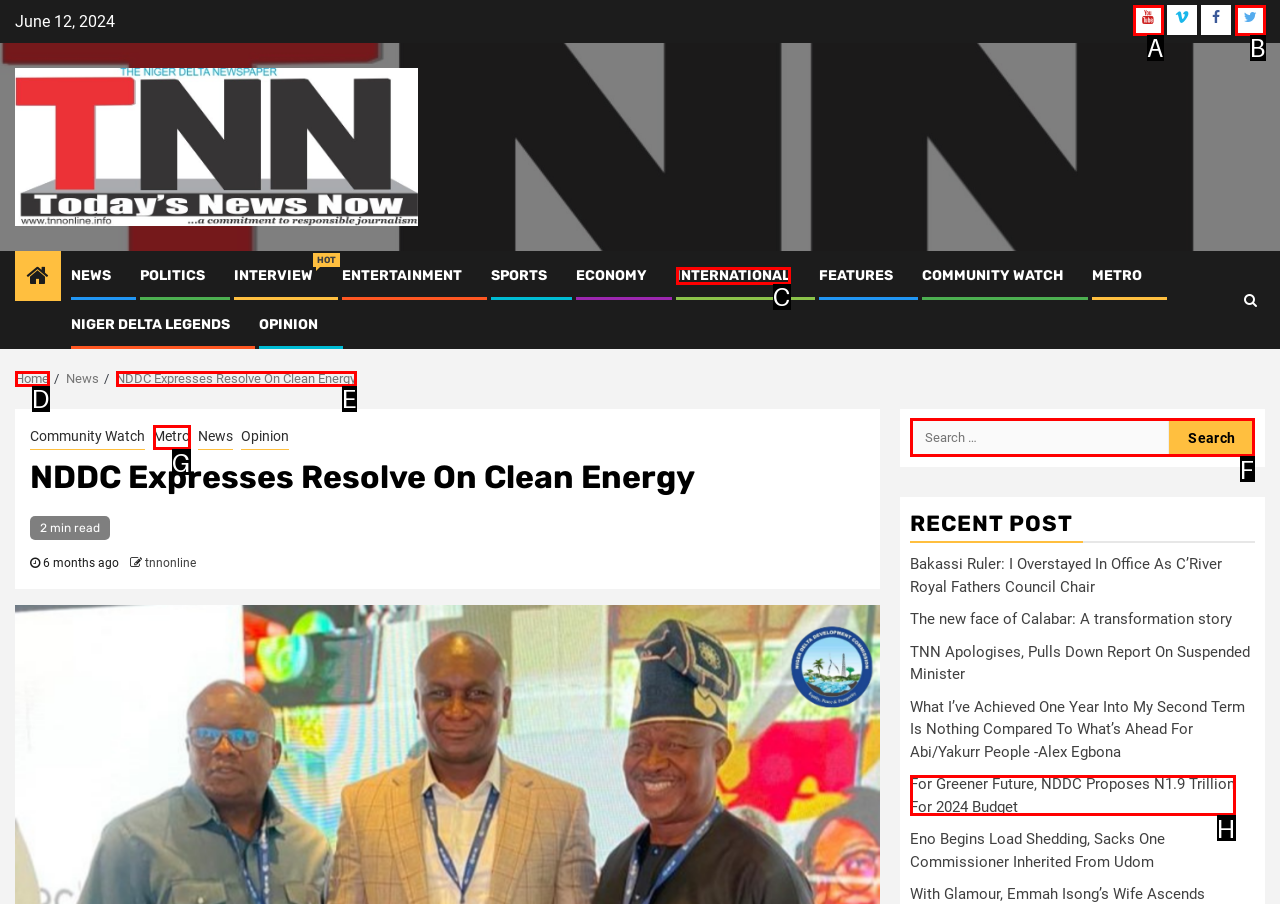From the options shown in the screenshot, tell me which lettered element I need to click to complete the task: Search for news.

F